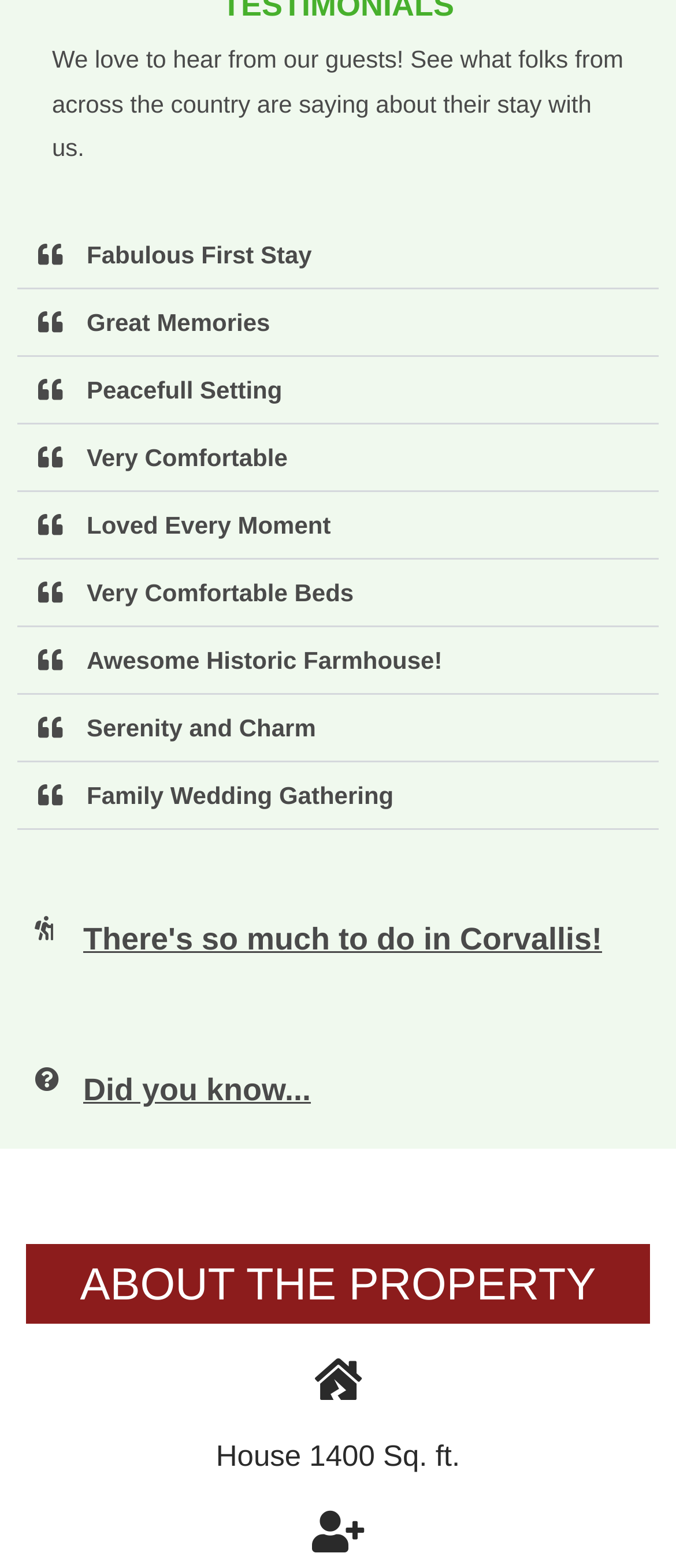How many buttons are there on the webpage?
Using the picture, provide a one-word or short phrase answer.

11